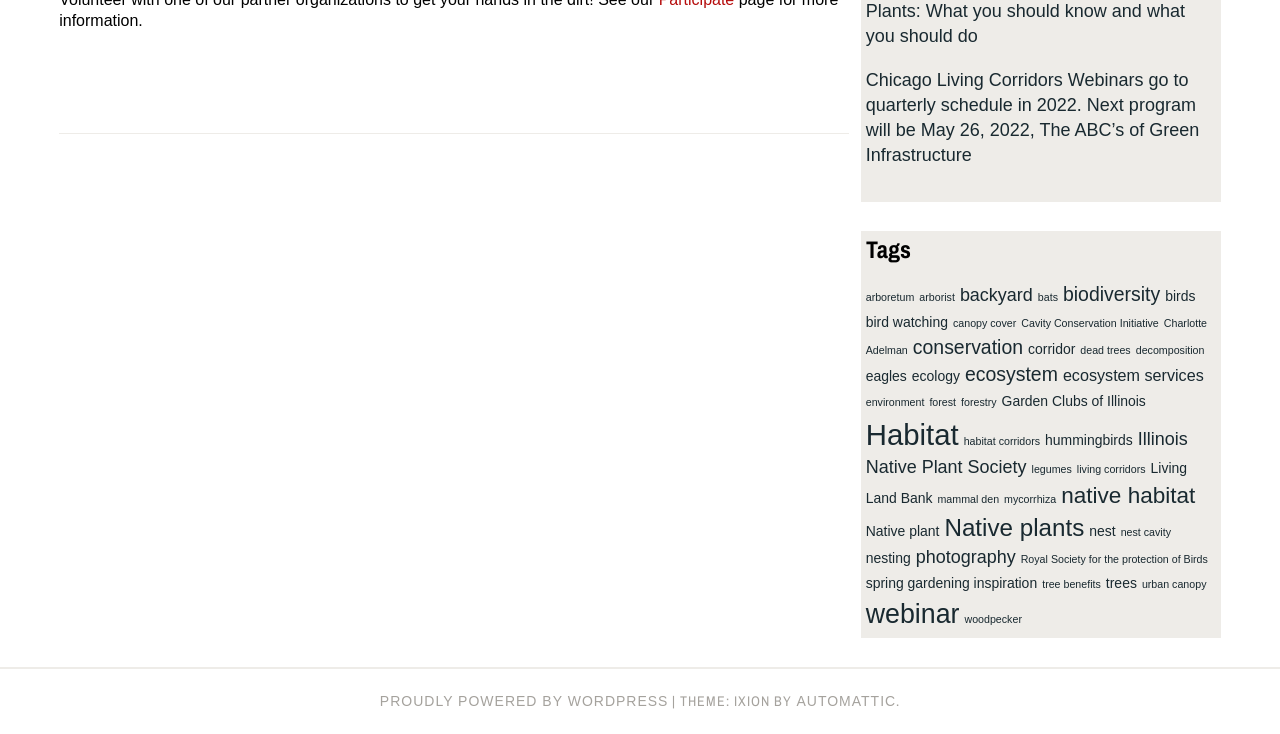Find the bounding box coordinates for the element described here: "urban canopy".

[0.892, 0.788, 0.943, 0.804]